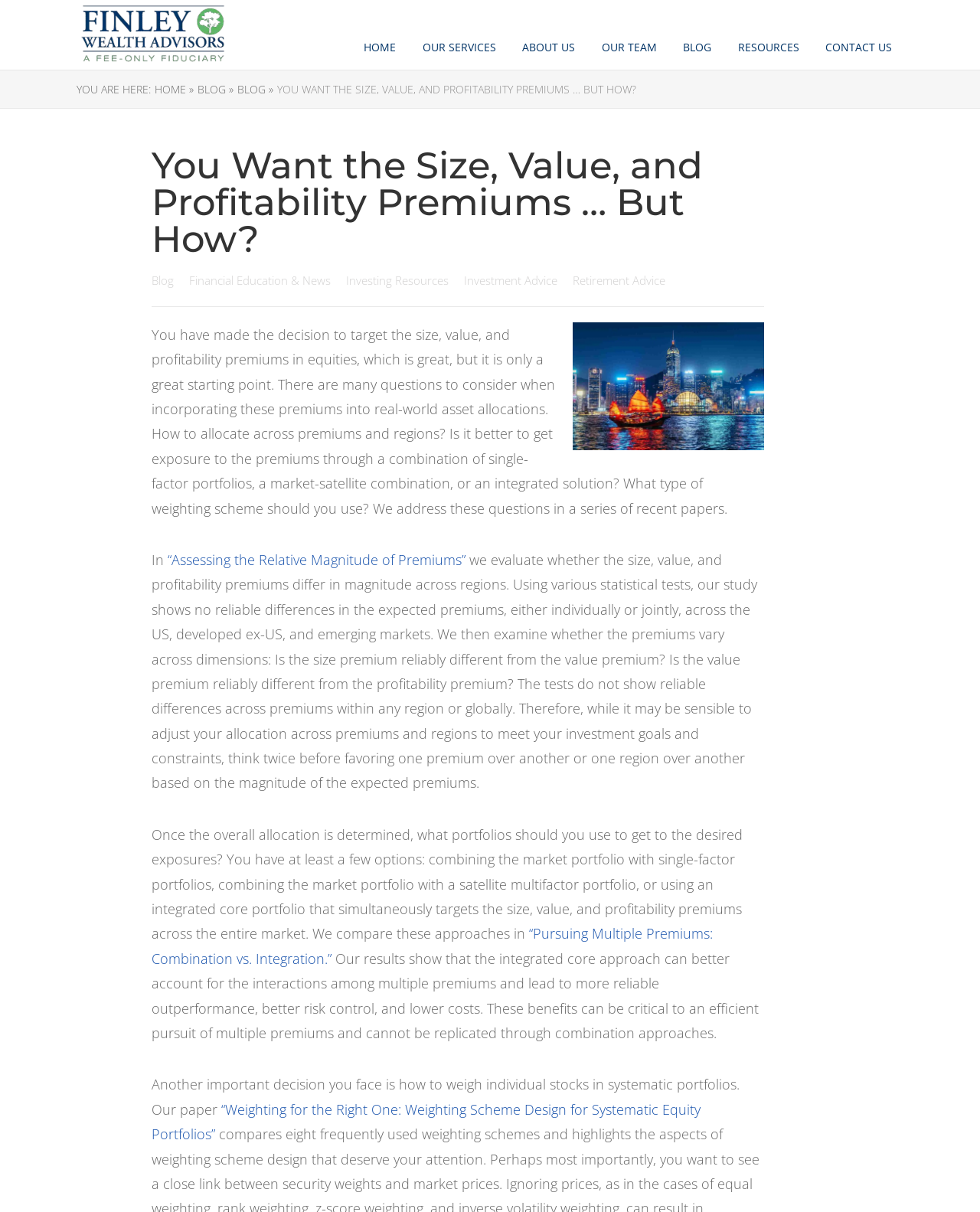What is the name of the company?
Using the picture, provide a one-word or short phrase answer.

Finley Wealth Advisors